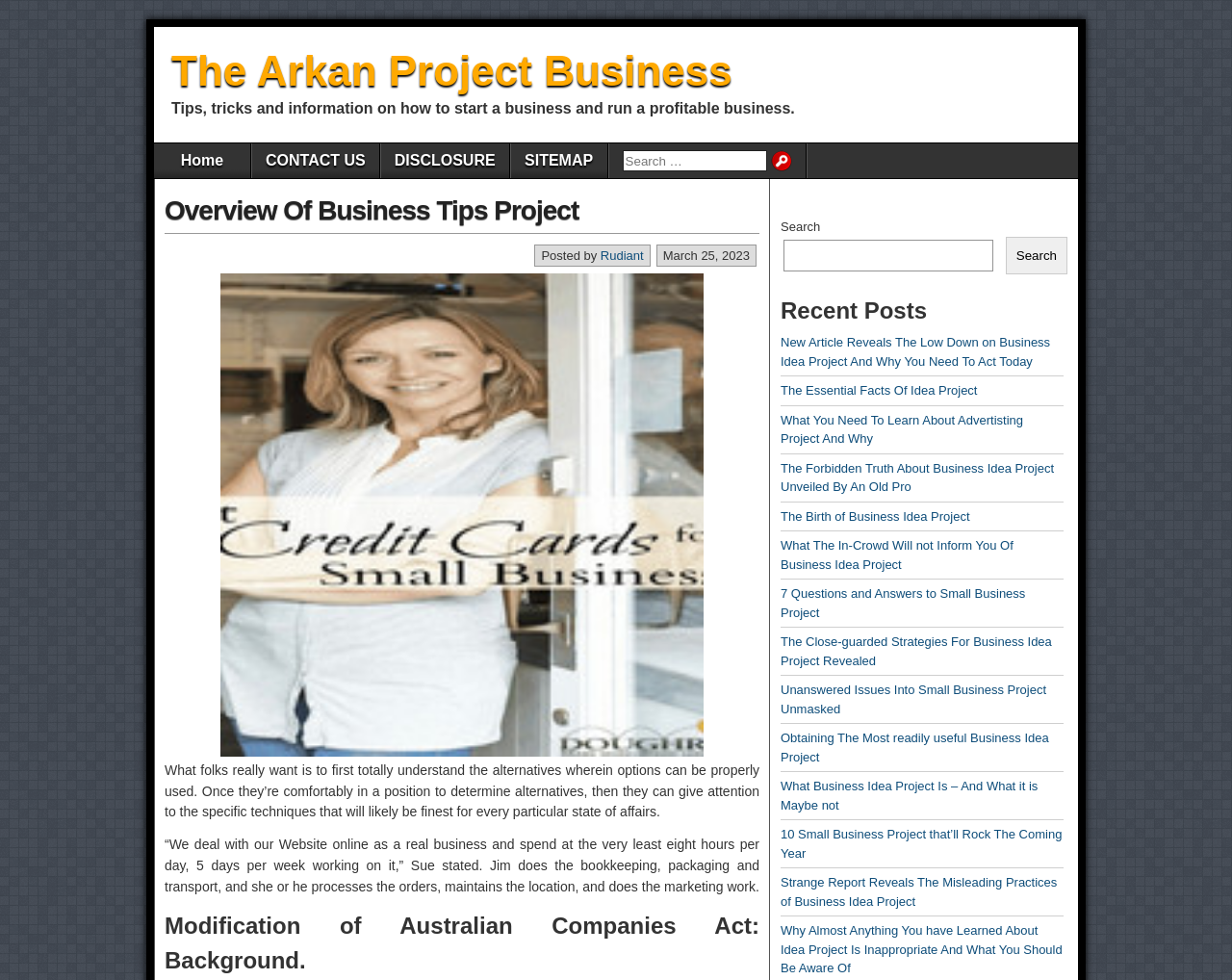Answer the following in one word or a short phrase: 
How many navigation links are at the top of the page?

4